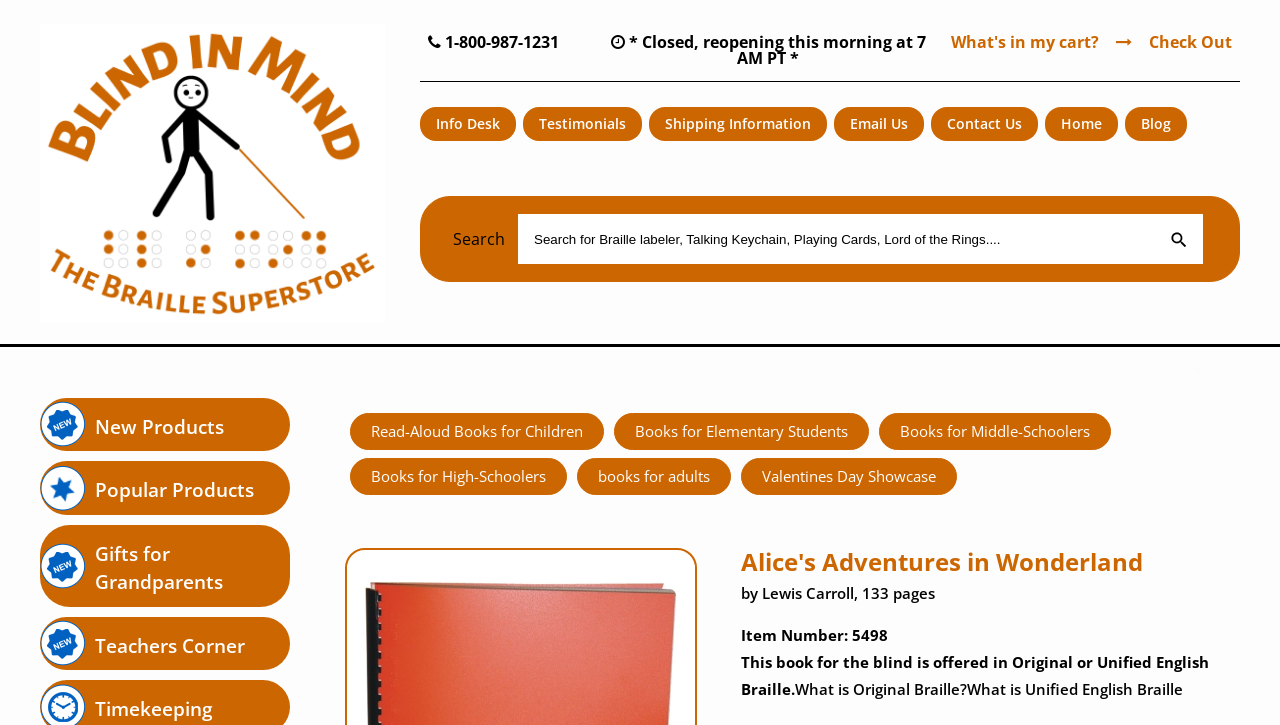Answer the following in one word or a short phrase: 
What is the phone number to contact the store?

1-800-987-1231